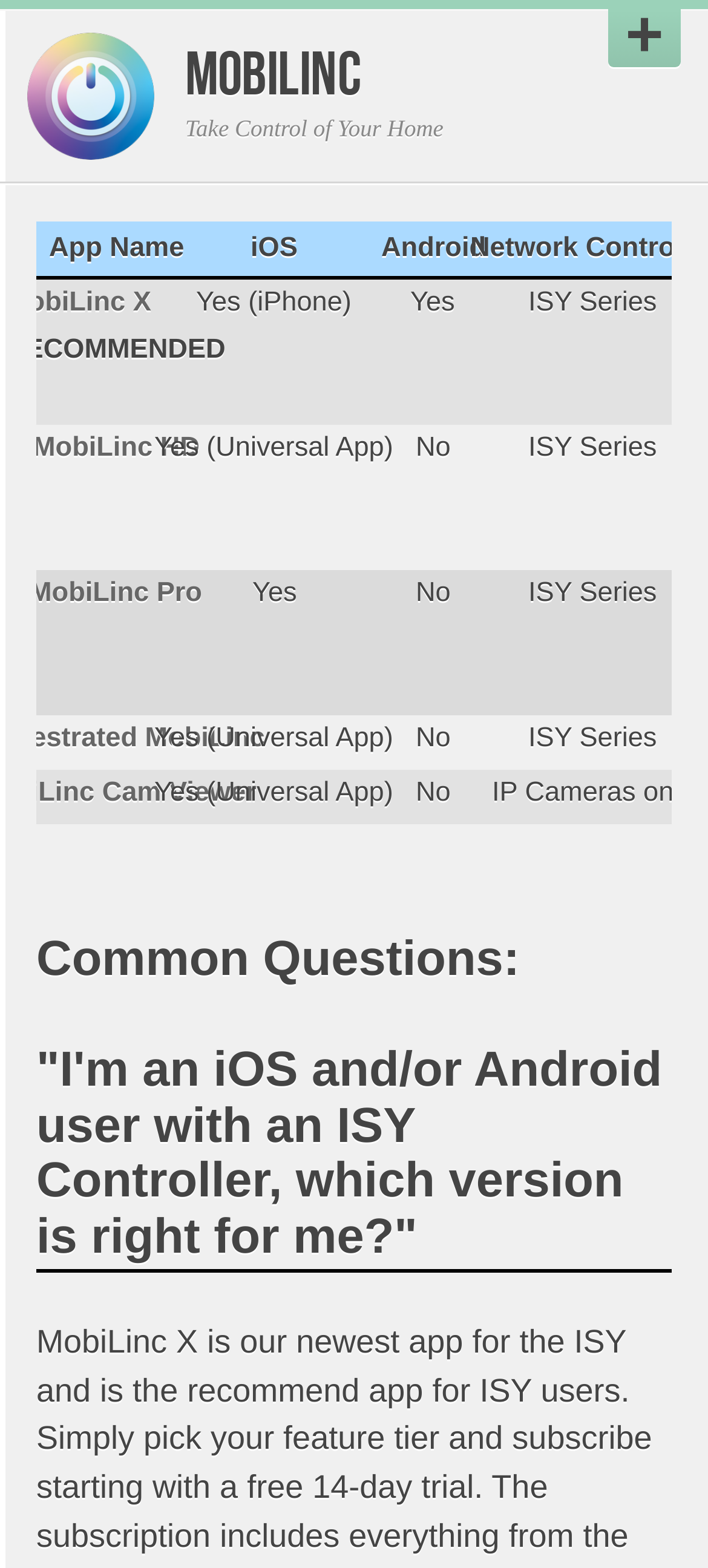What is the recommended app for iPhone?
Please answer the question as detailed as possible.

Based on the webpage, under the 'App Name' column, it is shown that 'MobiLinc X' is recommended for iPhone, indicated by the 'RECOMMENDED' label.